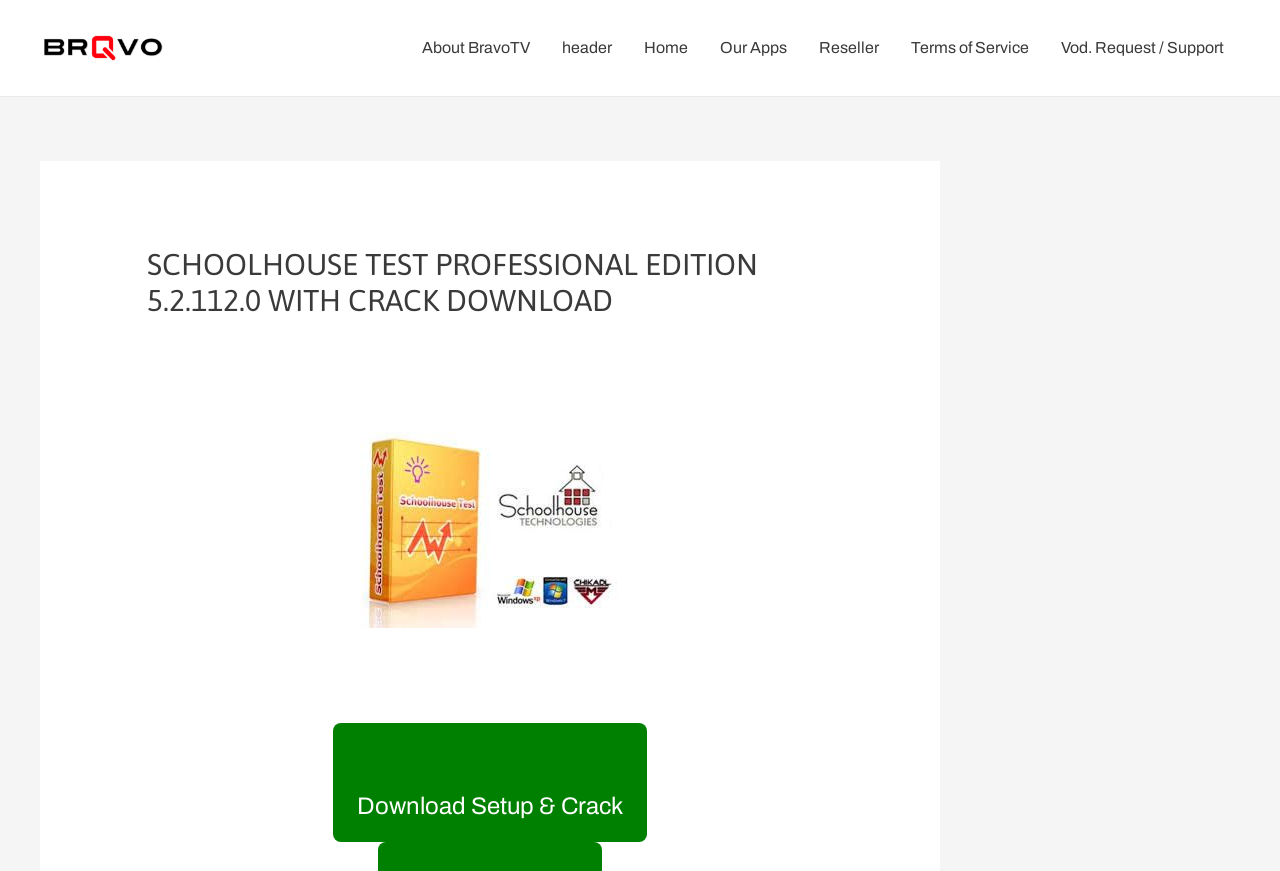Based on the element description "header", predict the bounding box coordinates of the UI element.

[0.427, 0.018, 0.491, 0.092]